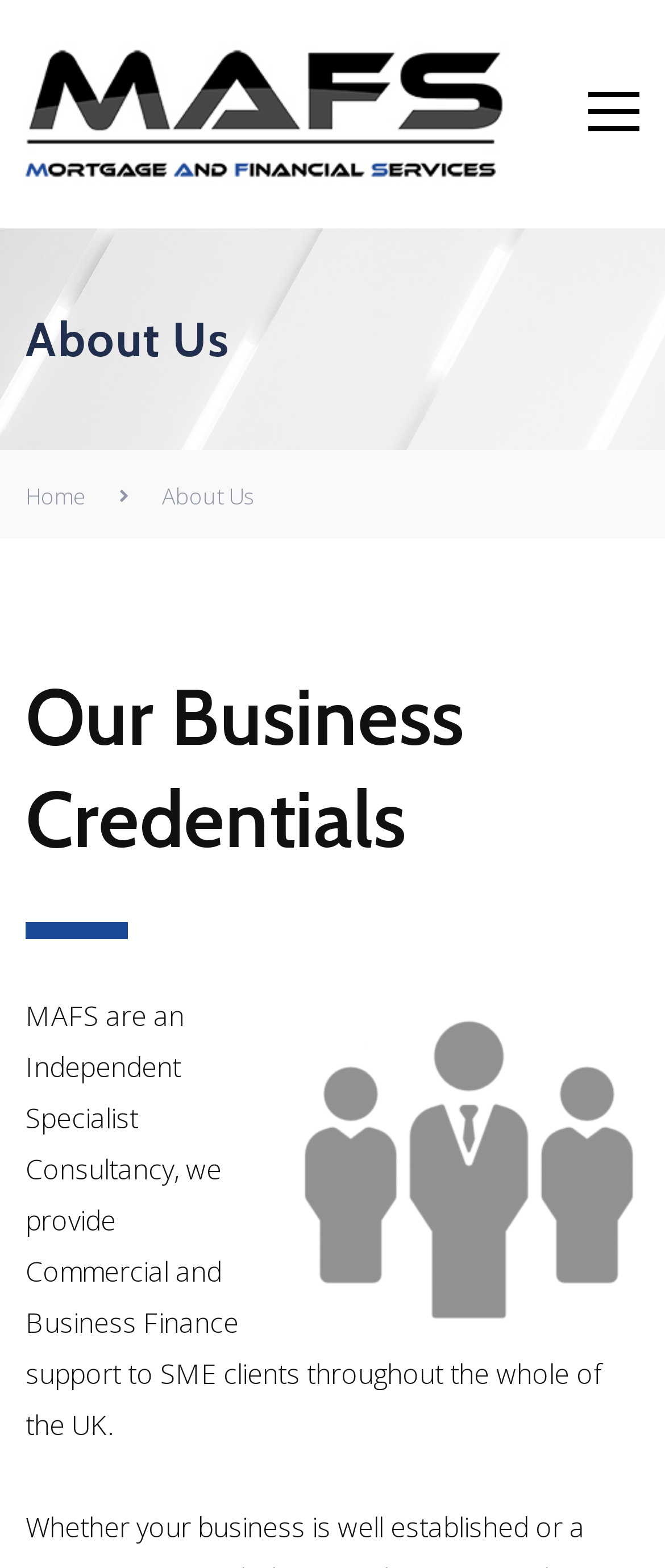What is the position of the 'Home' link?
Using the image as a reference, answer with just one word or a short phrase.

Top-left